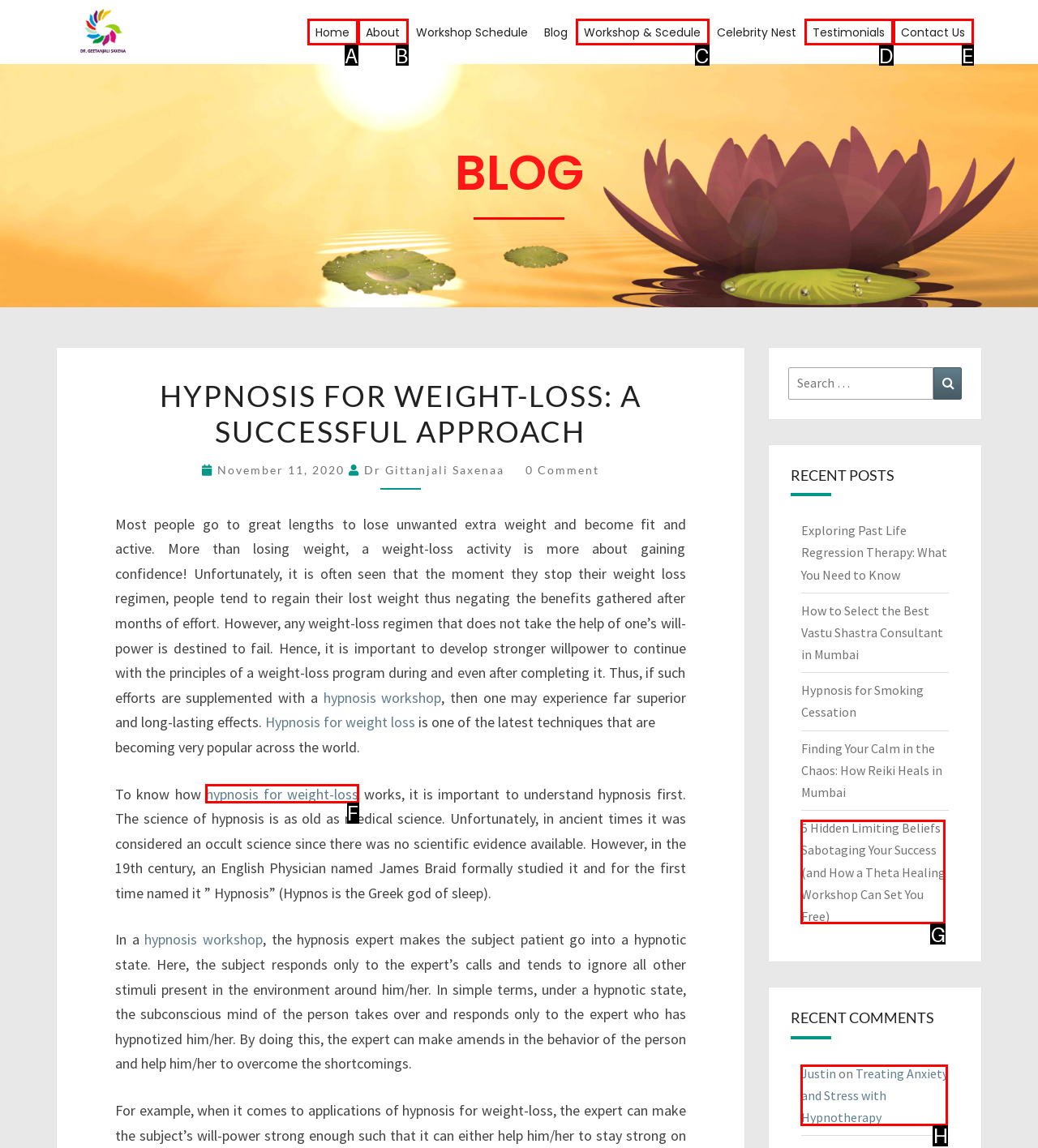Find the option that aligns with: Testimonials
Provide the letter of the corresponding option.

D